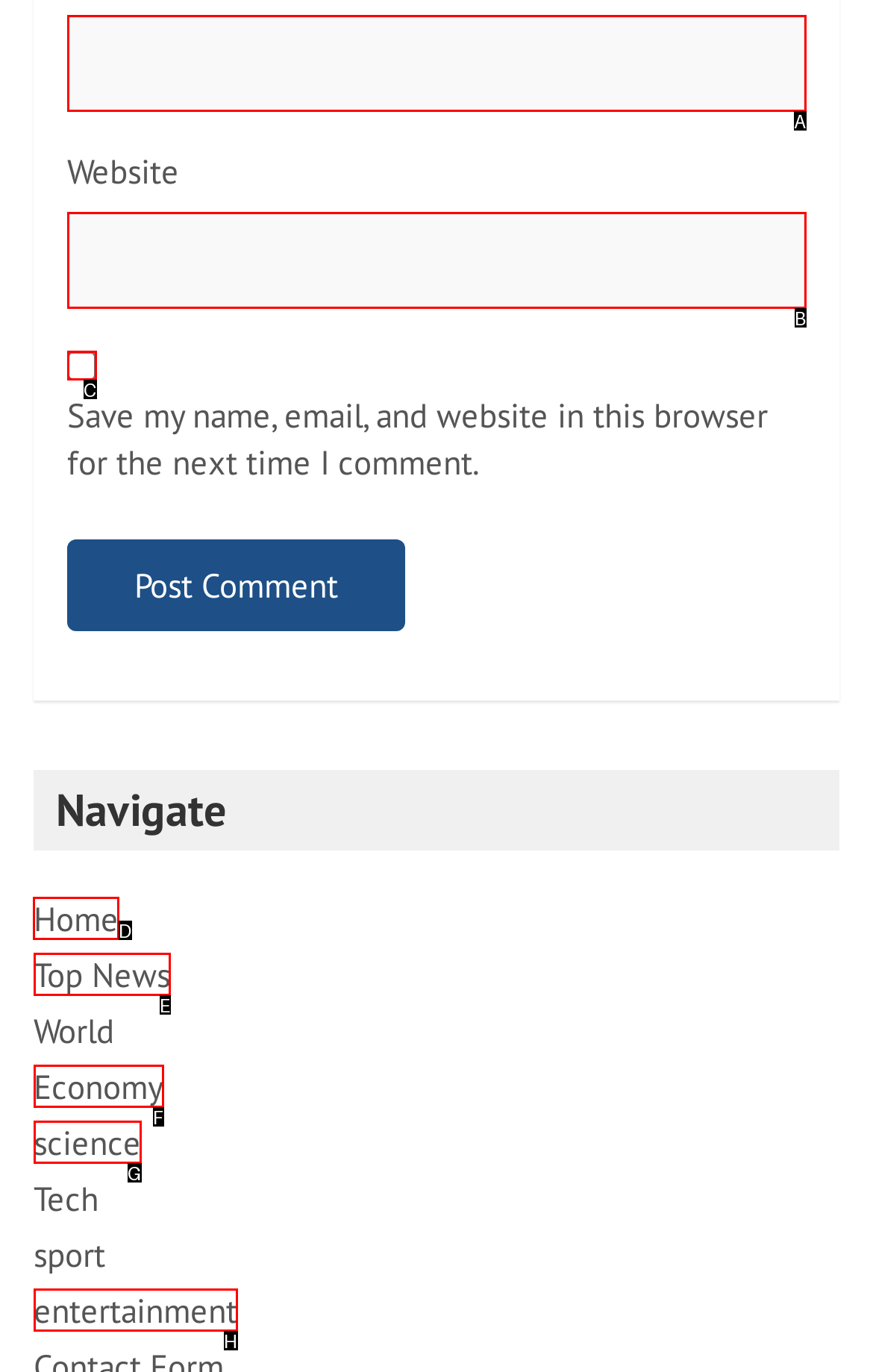Identify which HTML element should be clicked to fulfill this instruction: Visit the website homepage Reply with the correct option's letter.

D